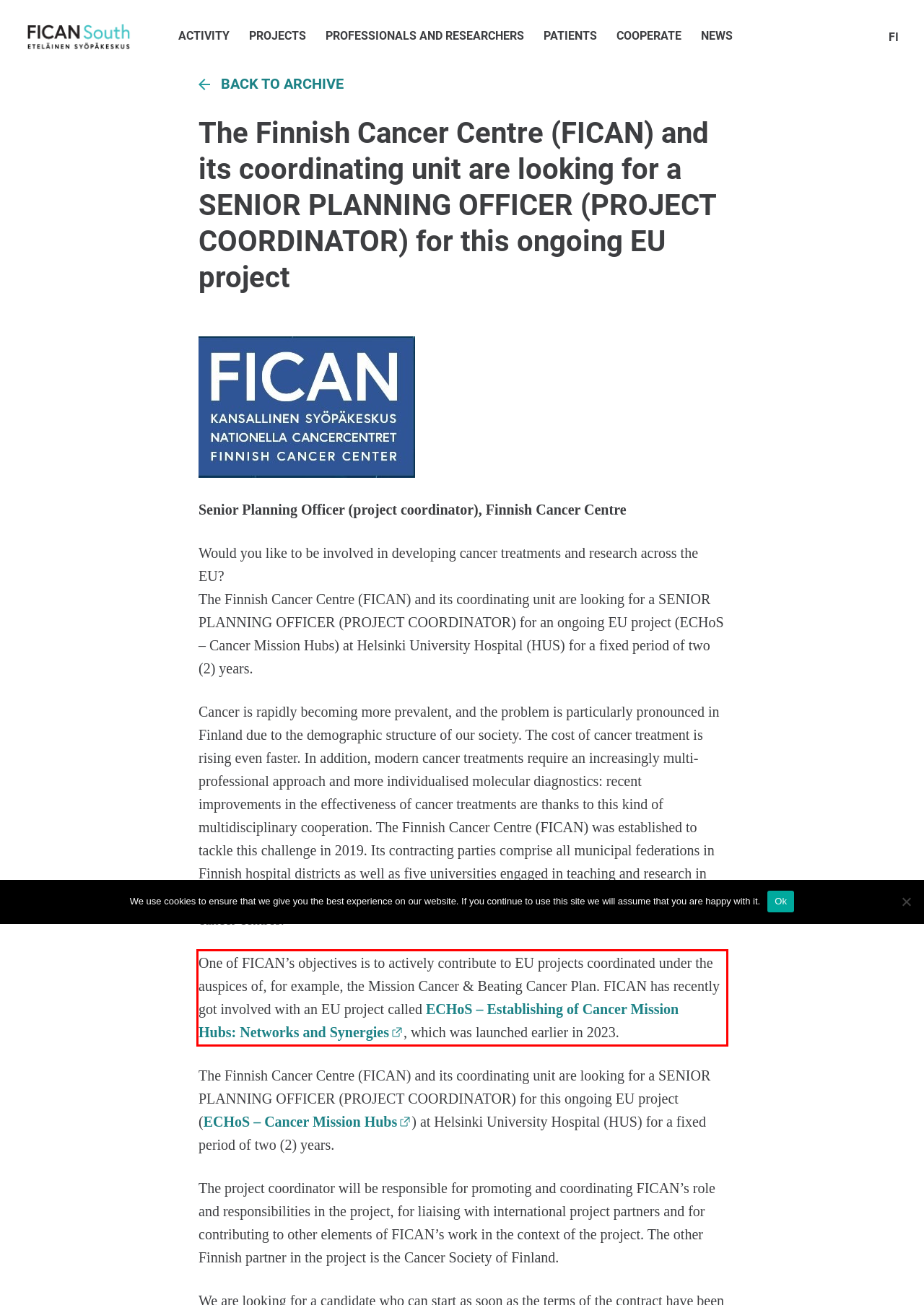You have a screenshot of a webpage with a UI element highlighted by a red bounding box. Use OCR to obtain the text within this highlighted area.

One of FICAN’s objectives is to actively contribute to EU projects coordinated under the auspices of, for example, the Mission Cancer & Beating Cancer Plan. FICAN has recently got involved with an EU project called ECHoS – Establishing of Cancer Mission Hubs: Networks and Synergies, which was launched earlier in 2023.